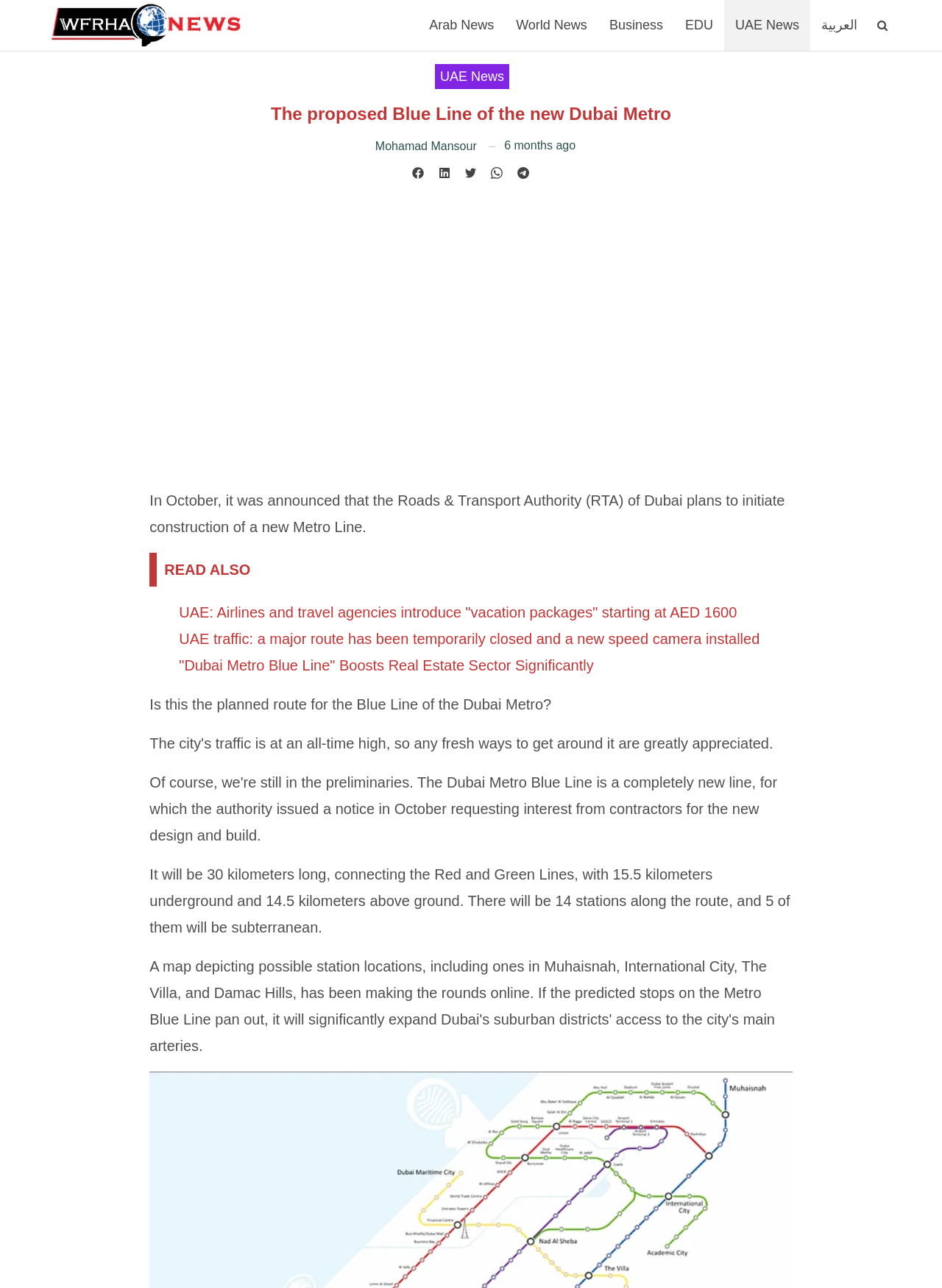Using the given description, provide the bounding box coordinates formatted as (top-left x, top-left y, bottom-right x, bottom-right y), with all values being floating point numbers between 0 and 1. Description: Publications

None